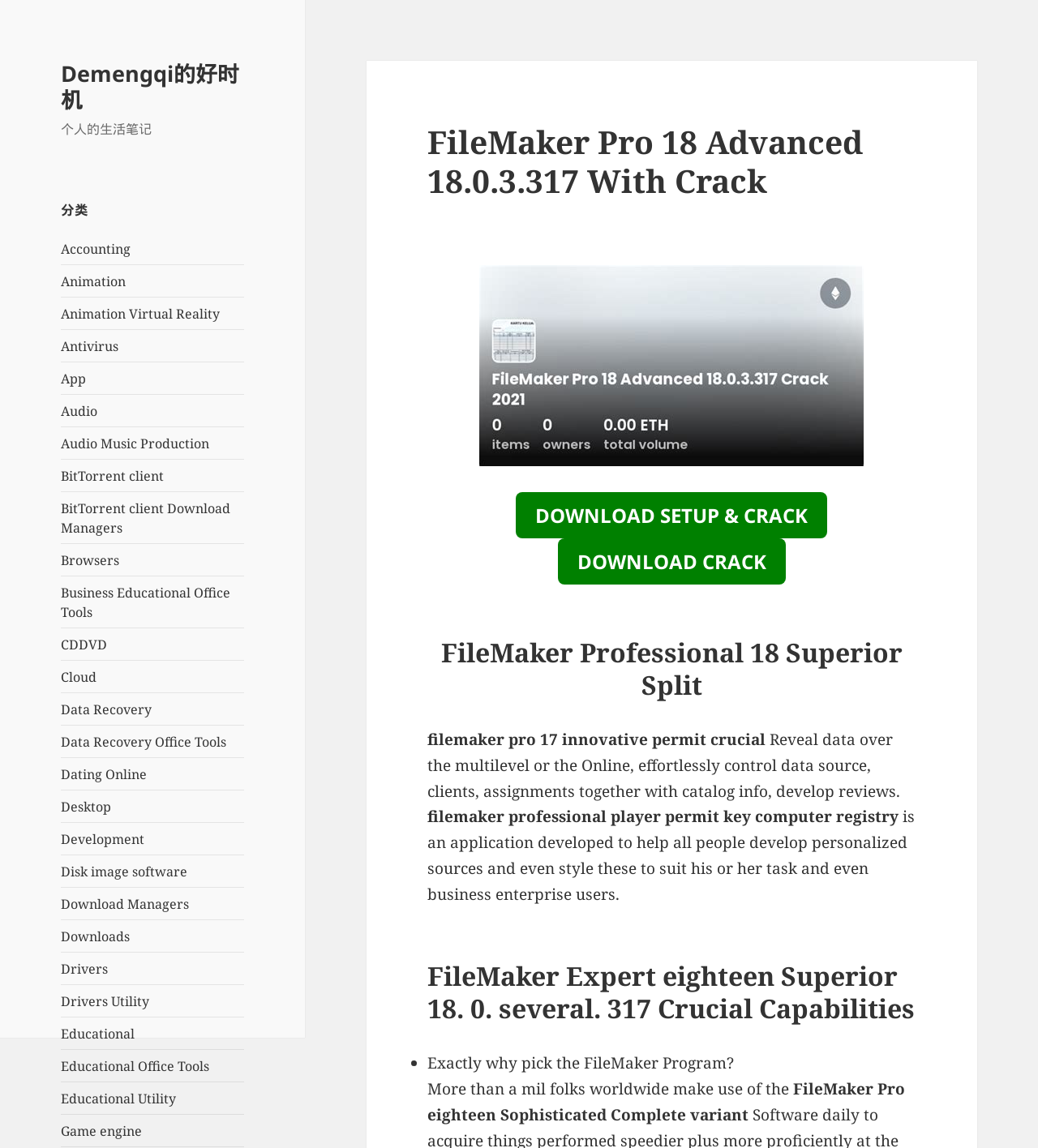Respond to the following query with just one word or a short phrase: 
What is the purpose of FileMaker Pro 18 Advanced?

Create personalized sources